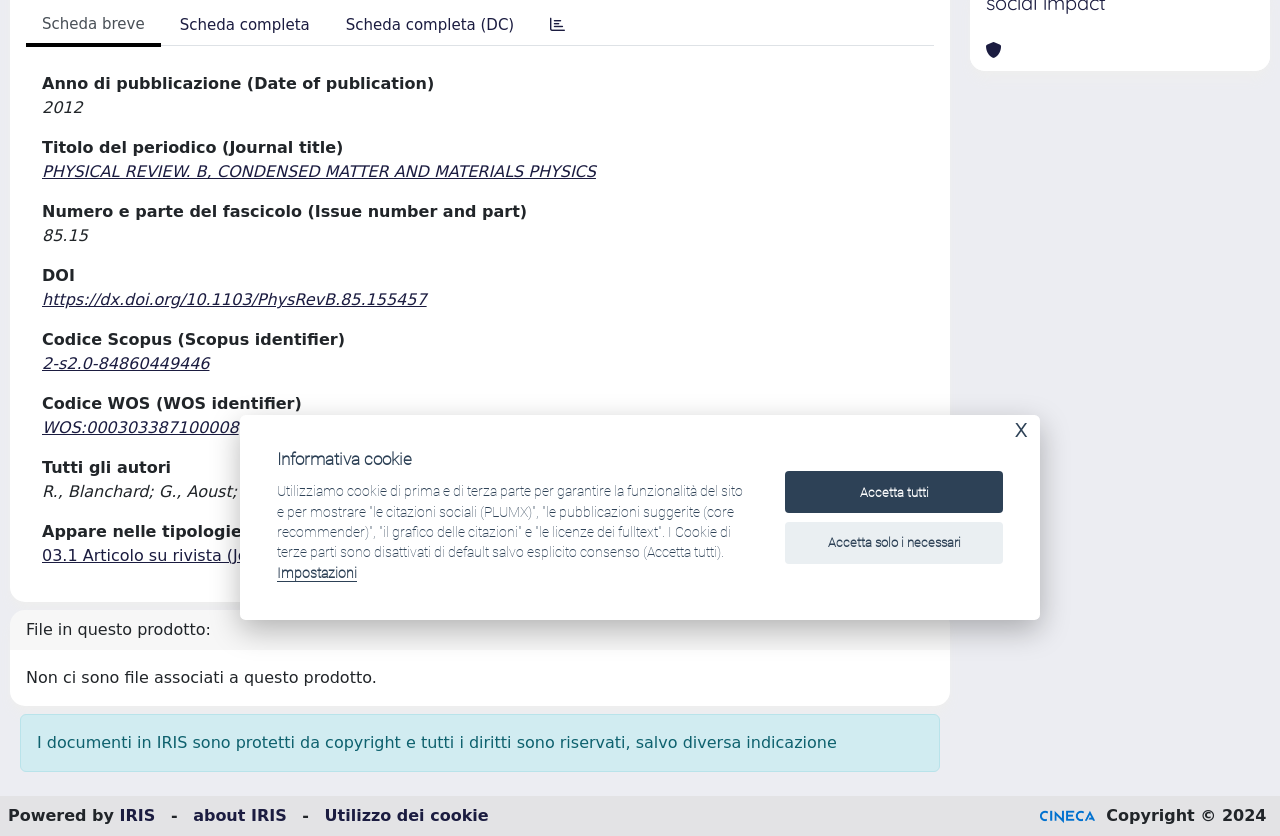Using the webpage screenshot, locate the HTML element that fits the following description and provide its bounding box: "parent_node: Copyright © 2024".

[0.813, 0.965, 0.856, 0.987]